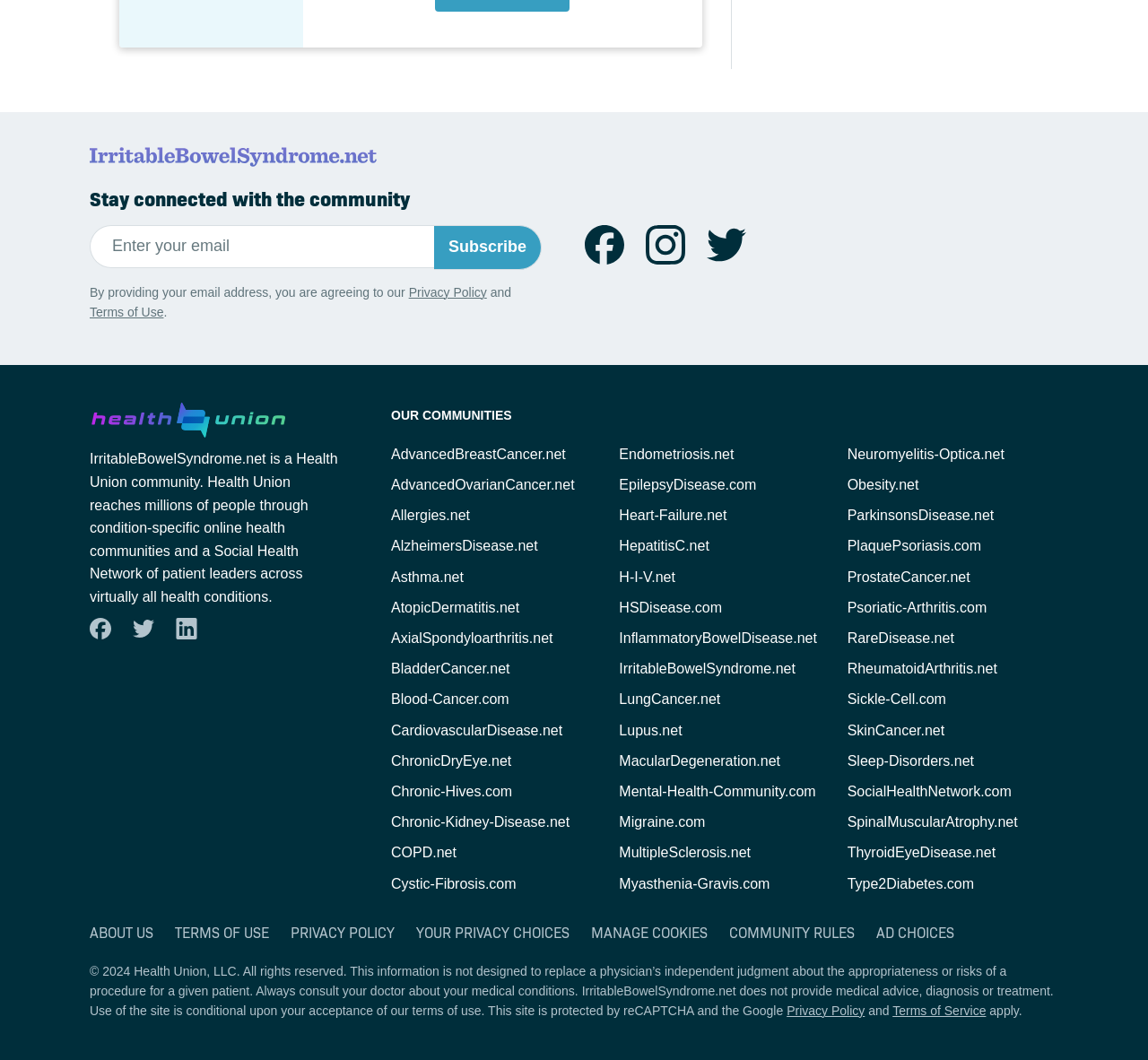Please analyze the image and provide a thorough answer to the question:
What is the name of the parent company of this website?

The name of the parent company can be found in the bottom section of the webpage, where it is written as 'IrritableBowelSyndrome.net is a Health Union community'.